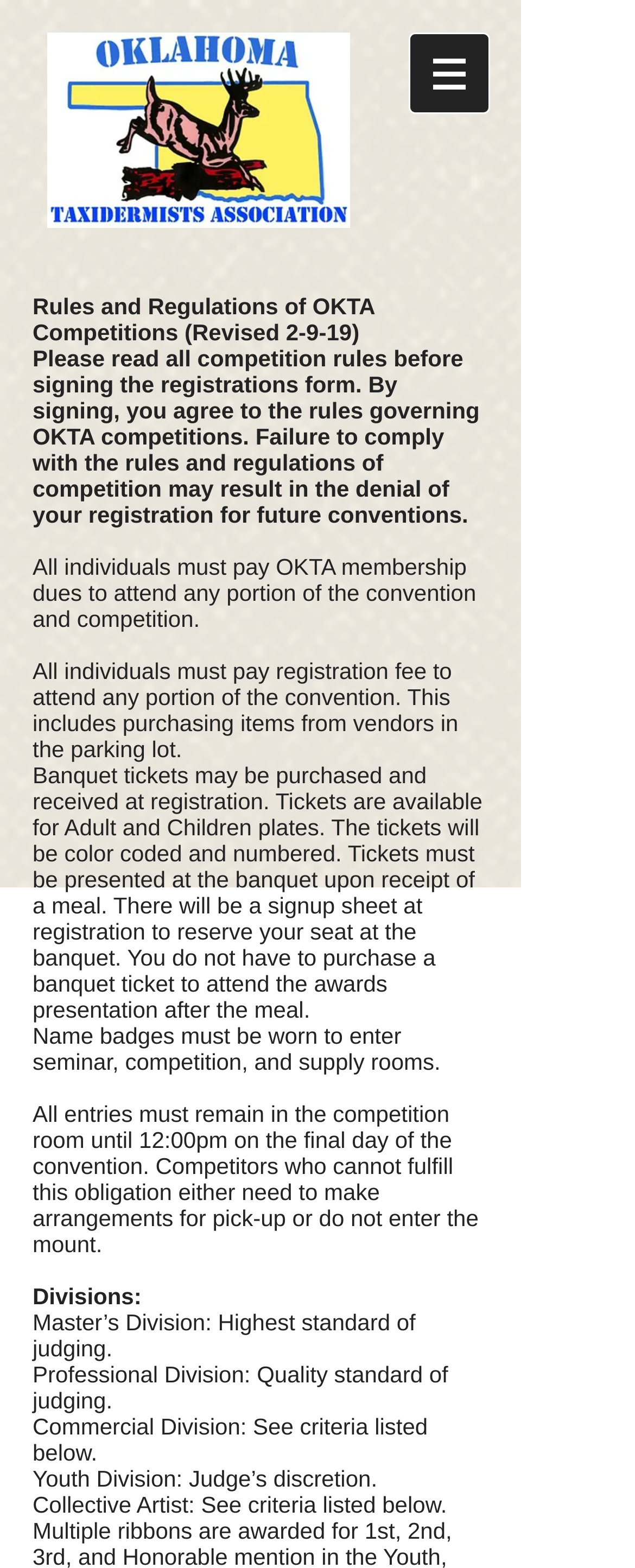What is required to attend the banquet?
Please provide a detailed answer to the question.

The webpage states that banquet tickets may be purchased and received at registration. Tickets are available for Adult and Children plates, and must be presented at the banquet upon receipt of a meal. There is also a signup sheet at registration to reserve a seat at the banquet.